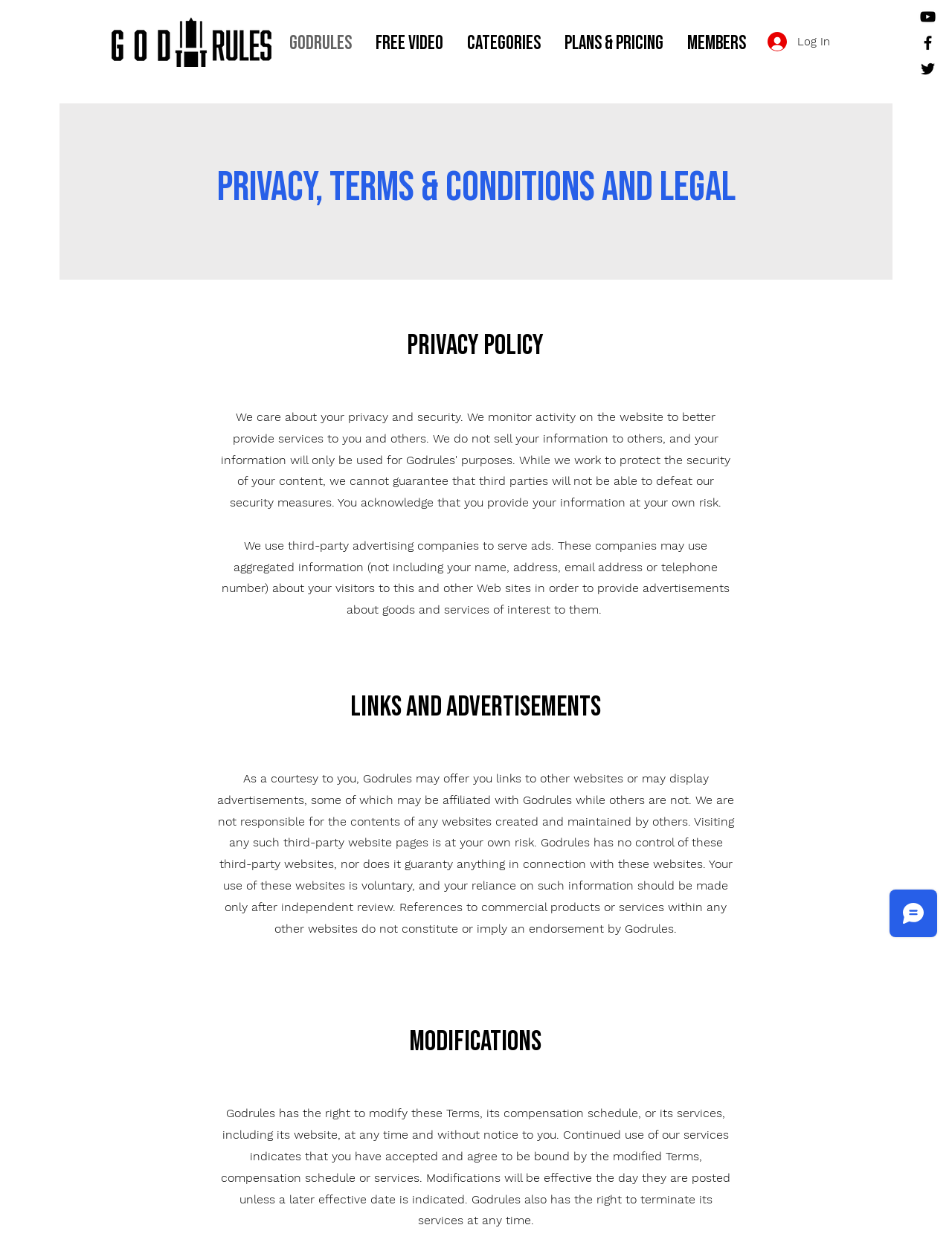Please determine the bounding box coordinates of the element to click in order to execute the following instruction: "Click the Twitter link". The coordinates should be four float numbers between 0 and 1, specified as [left, top, right, bottom].

[0.965, 0.047, 0.984, 0.062]